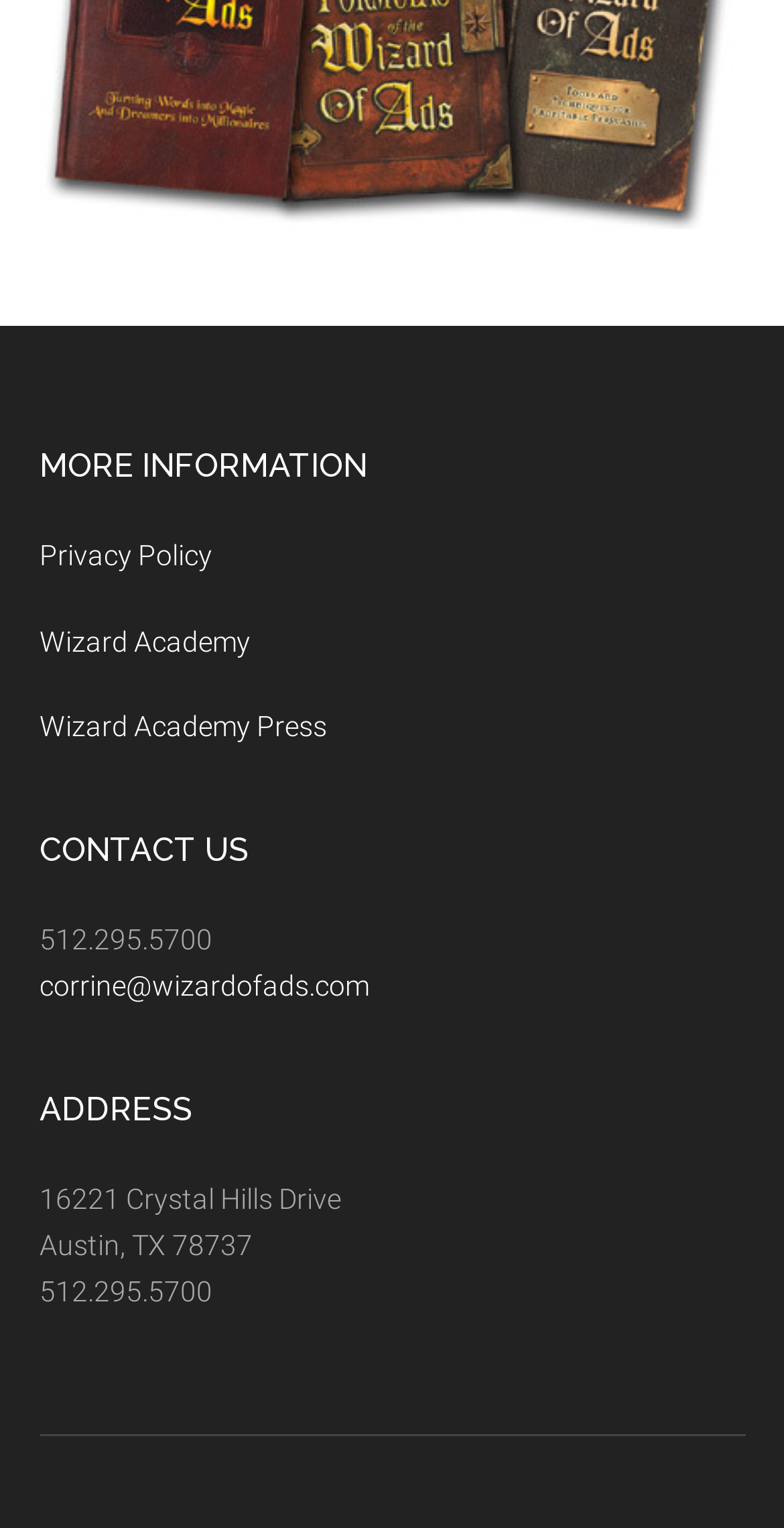What is the zip code of the address?
Using the screenshot, give a one-word or short phrase answer.

78737